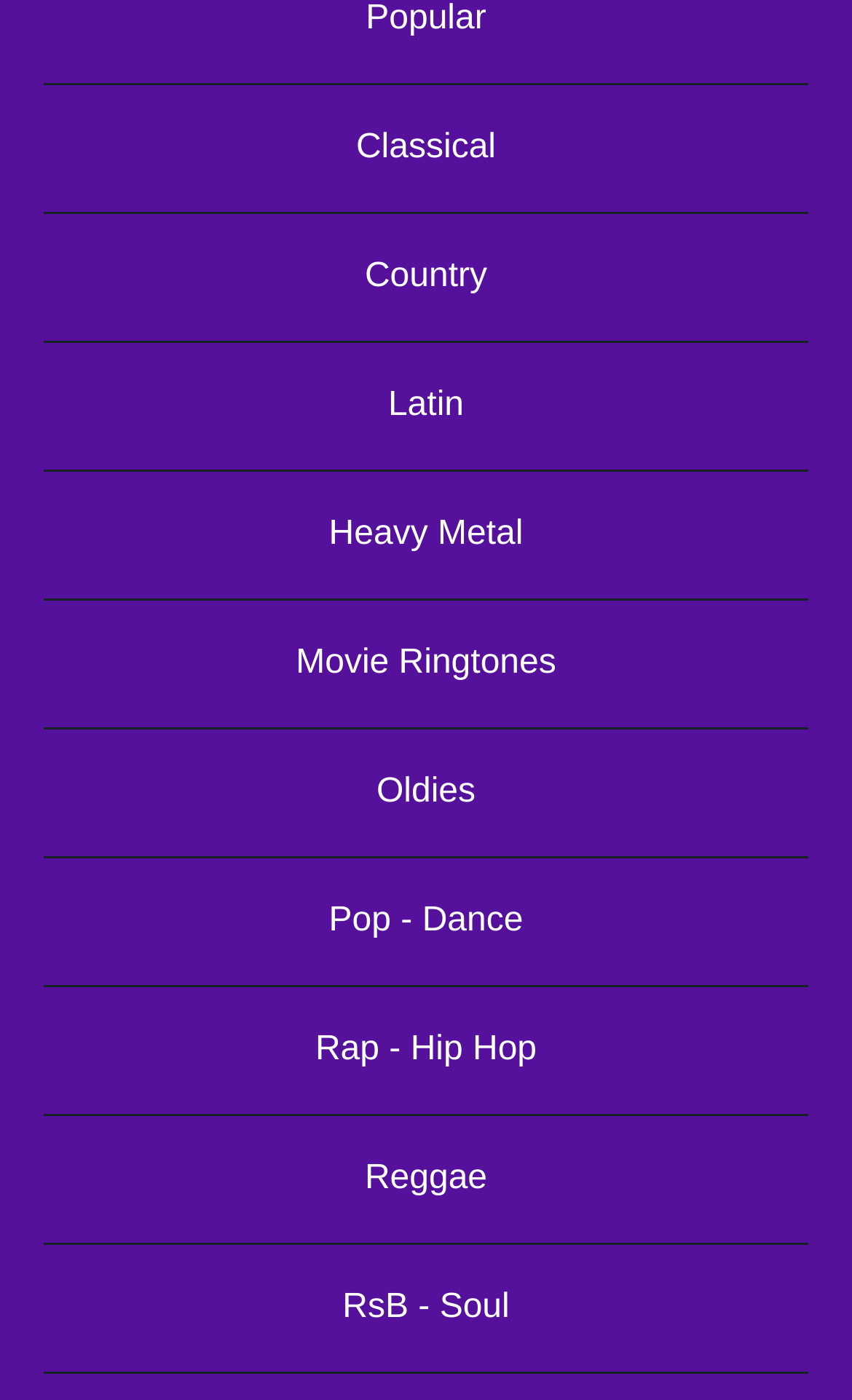Identify the coordinates of the bounding box for the element described below: "Heavy Metal". Return the coordinates as four float numbers between 0 and 1: [left, top, right, bottom].

[0.051, 0.337, 0.949, 0.429]